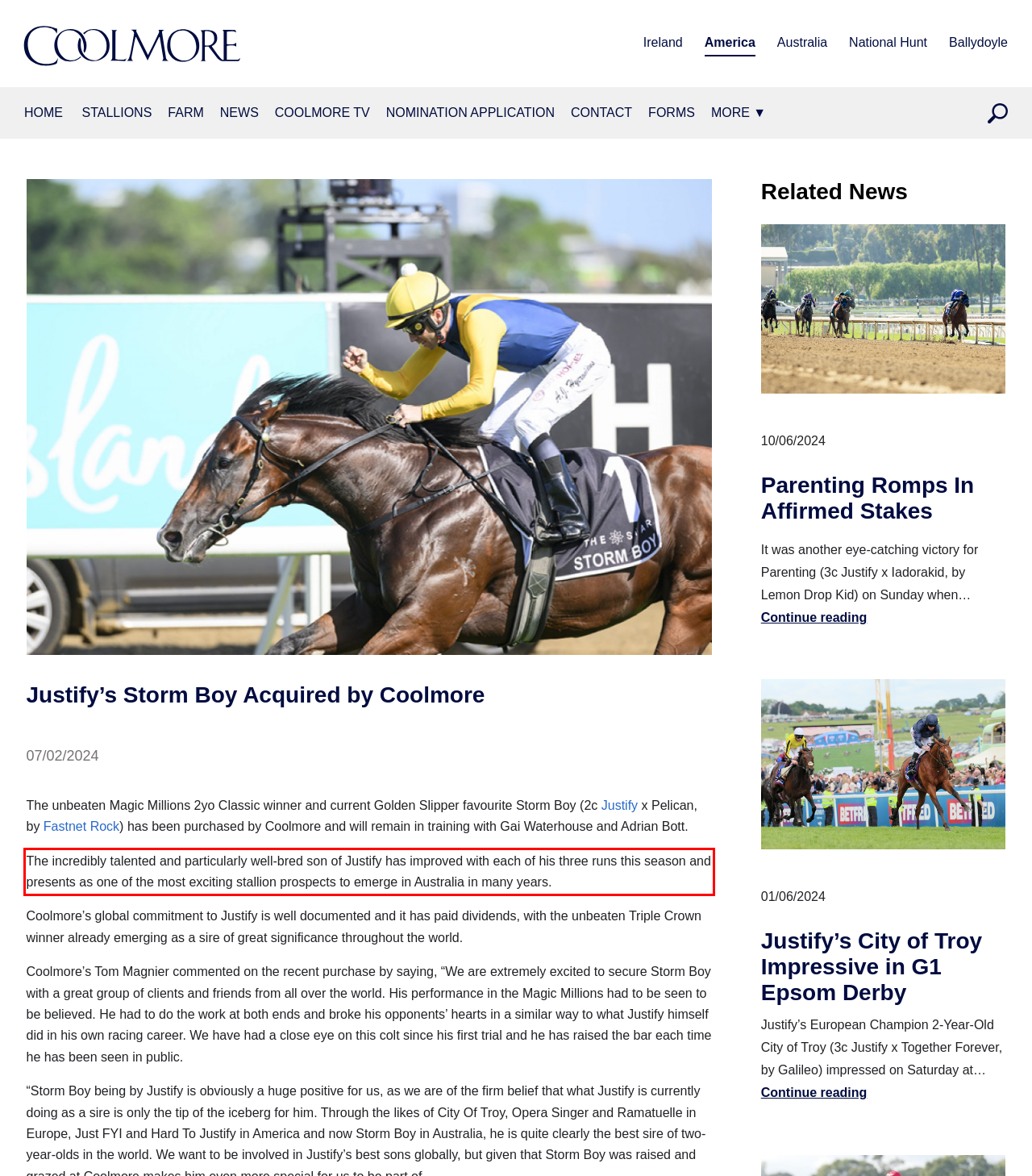View the screenshot of the webpage and identify the UI element surrounded by a red bounding box. Extract the text contained within this red bounding box.

The incredibly talented and particularly well-bred son of Justify has improved with each of his three runs this season and presents as one of the most exciting stallion prospects to emerge in Australia in many years.